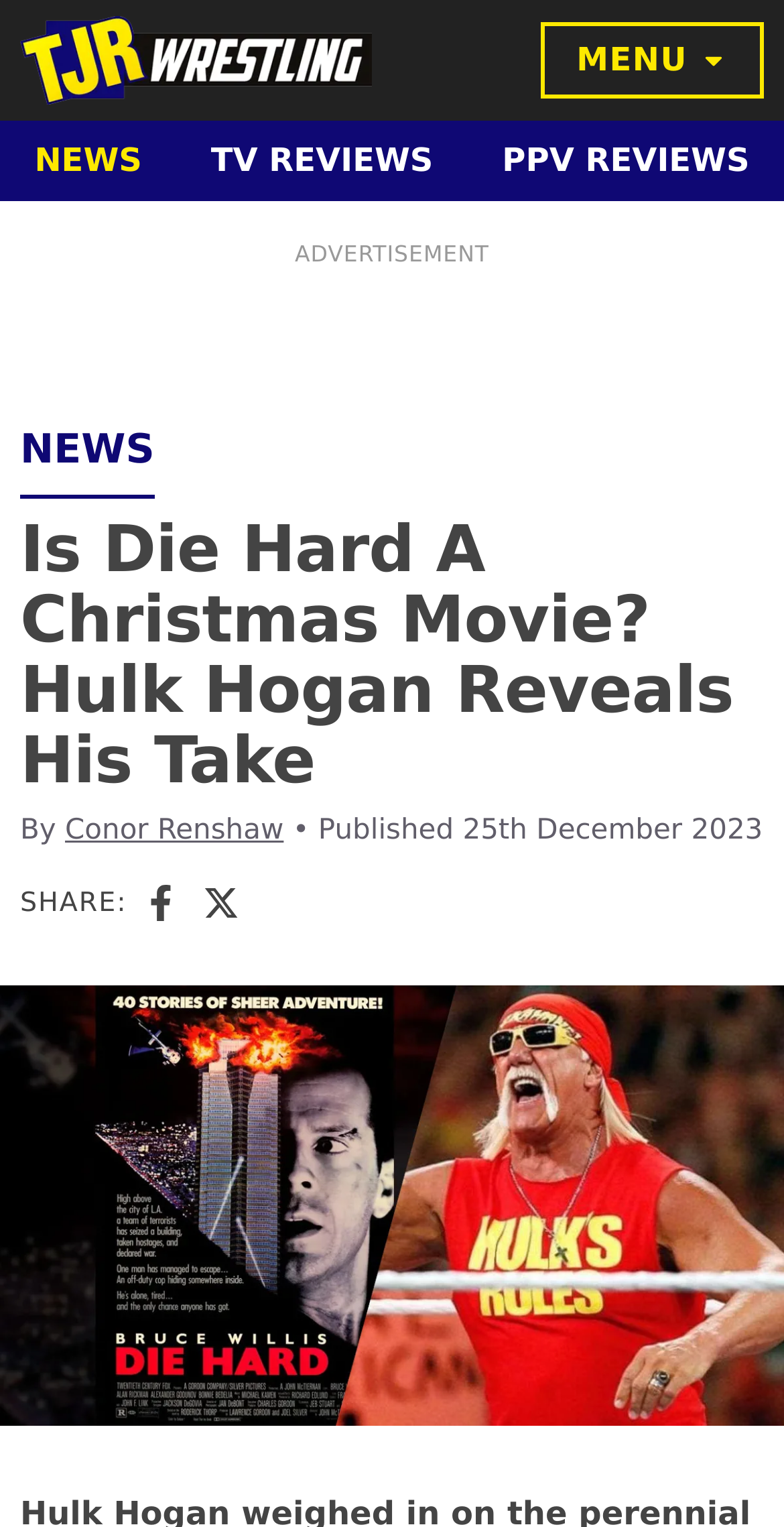Locate the bounding box coordinates of the clickable element to fulfill the following instruction: "Toggle the menu". Provide the coordinates as four float numbers between 0 and 1 in the format [left, top, right, bottom].

[0.689, 0.015, 0.974, 0.065]